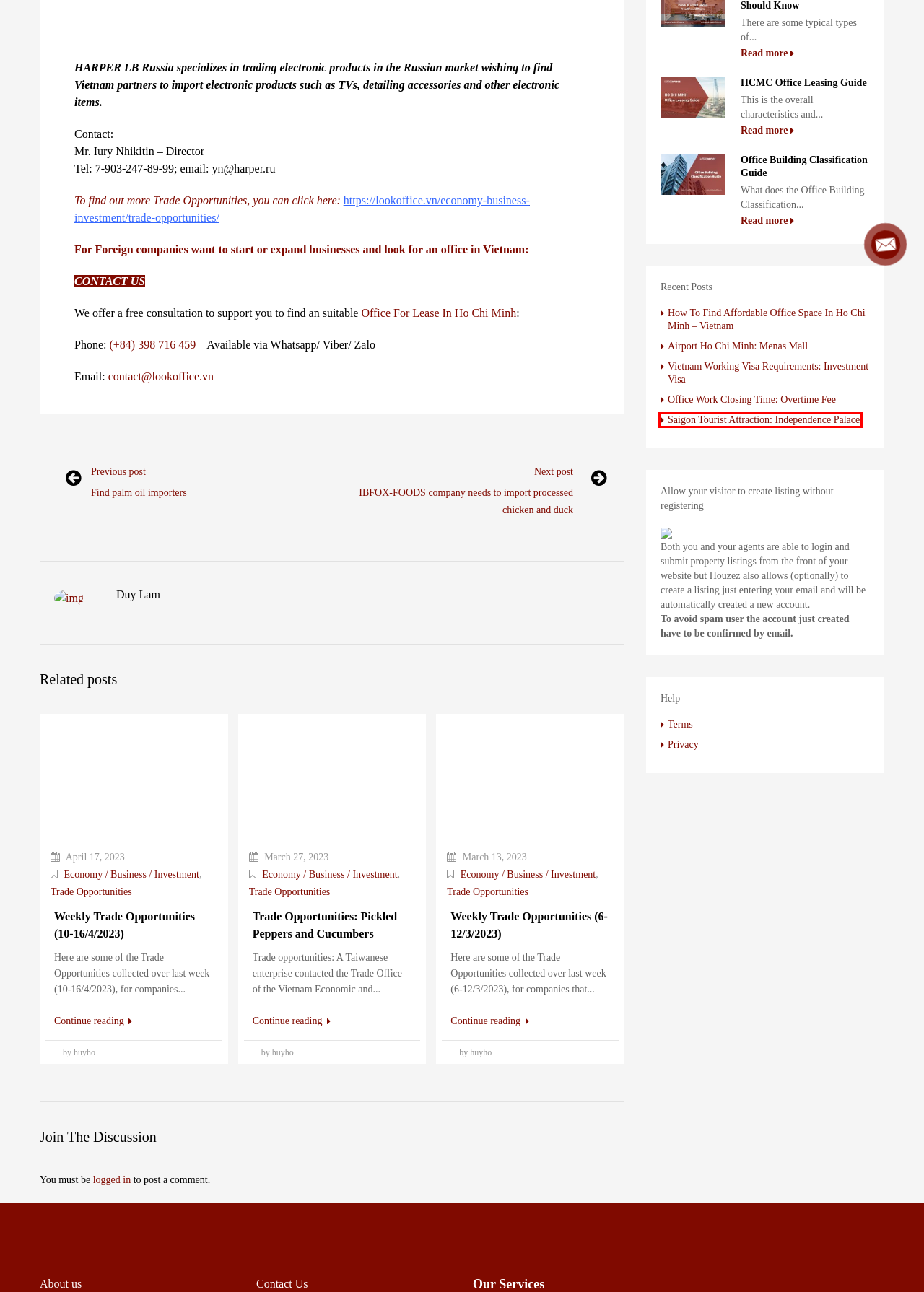Observe the webpage screenshot and focus on the red bounding box surrounding a UI element. Choose the most appropriate webpage description that corresponds to the new webpage after clicking the element in the bounding box. Here are the candidates:
A. Saigon Tourist Attraction: Independence Palace » LOOKOFFICE.VN
B. Office Work Closing Time: Overtime Fee » LOOKOFFICE.VN
C. Vietnam Working Visa Requirements: Investment Visa » LOOKOFFICE.VN
D. Vietnam Leasing Office Agency »... | Protected by DMCA.com
E. Office For Lease In Ho Chi Minh City - LOOKOFFICE
F. About Us - LOOKOFFICE - Leasing Office Agency In Ho Chi Minh
G. Airport Ho Chi Minh: Menas Mall » LOOKOFFICE.VN
H. Privacy

A